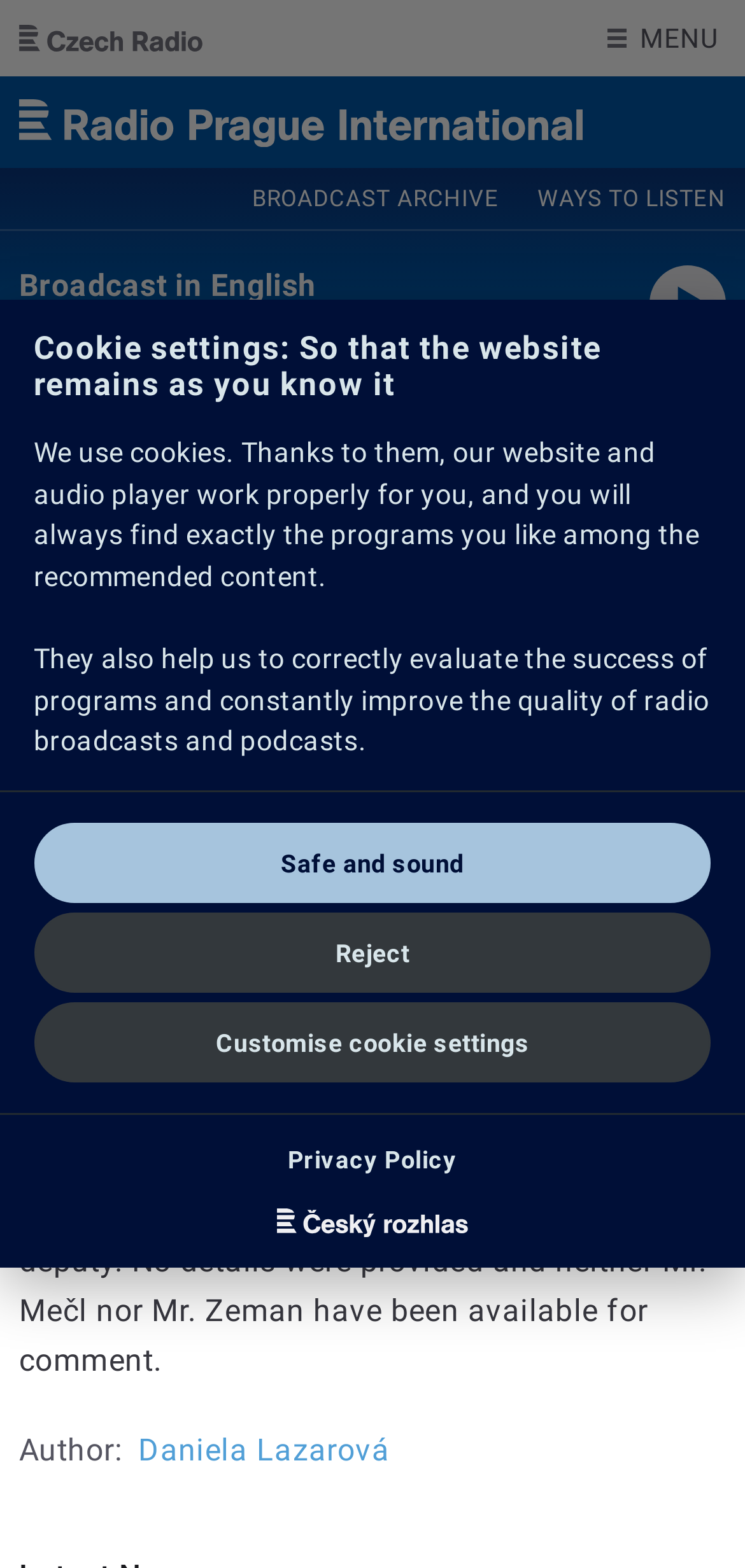Please extract the webpage's main title and generate its text content.

Deputy to the state attorney dismissed for loss of trust